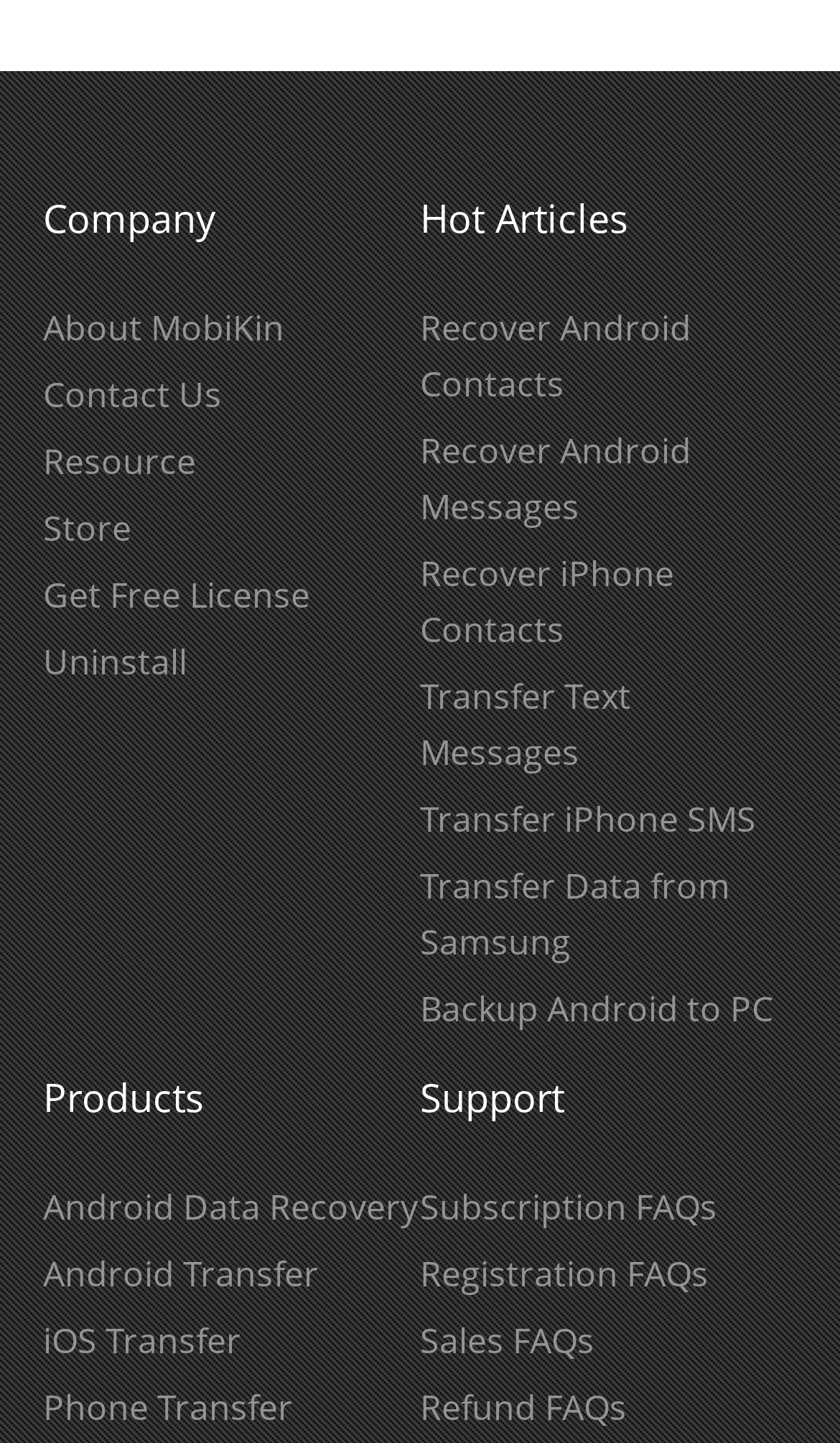Please find the bounding box coordinates of the element's region to be clicked to carry out this instruction: "Learn about the company".

[0.051, 0.131, 0.5, 0.17]